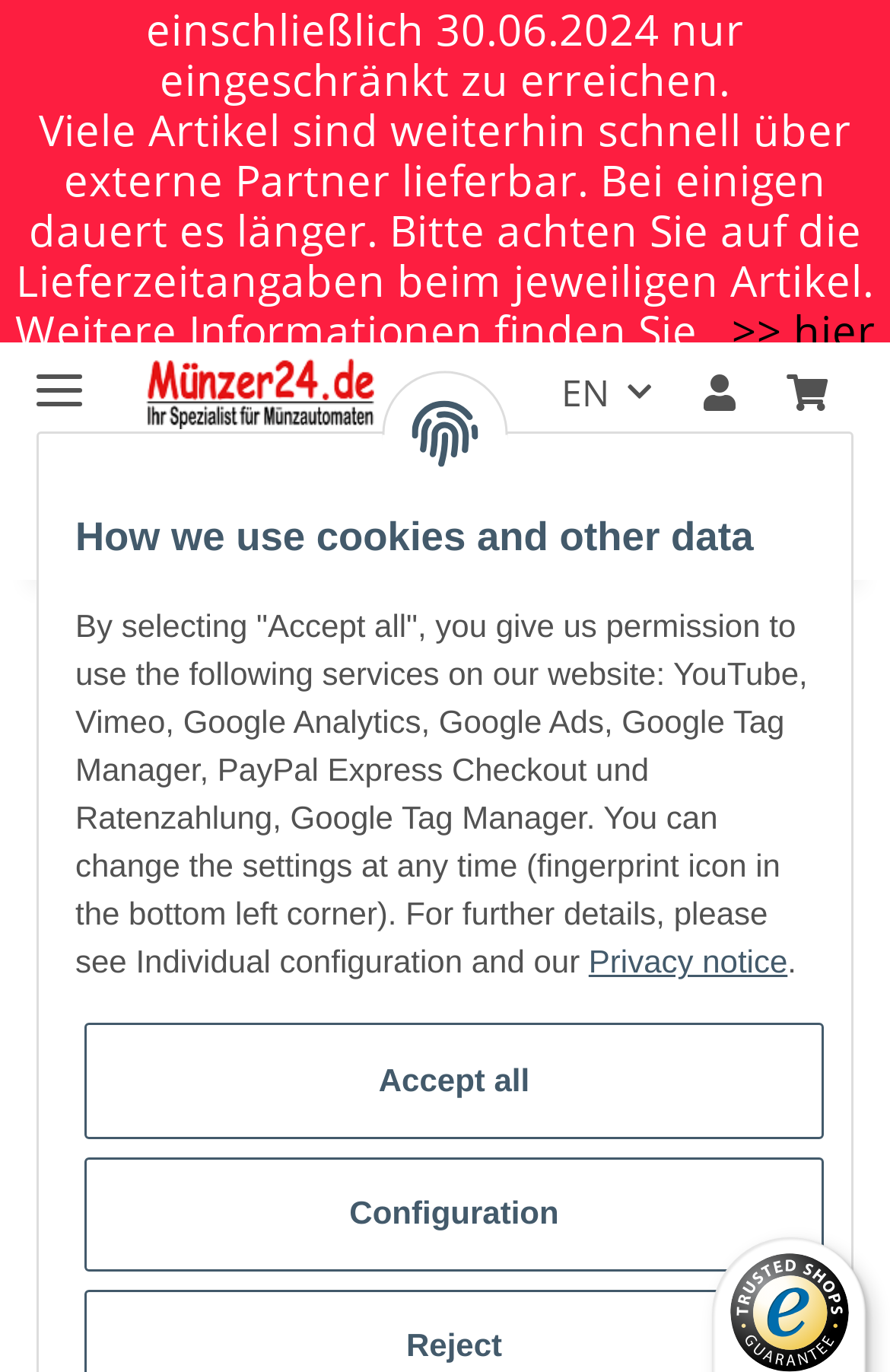What is the purpose of the button with the text 'Toggle navigation'?
Please analyze the image and answer the question with as much detail as possible.

I inferred the purpose of the button by its text 'Toggle navigation' and its location near the top of the page, which suggests that it is used to show or hide the navigation menu.